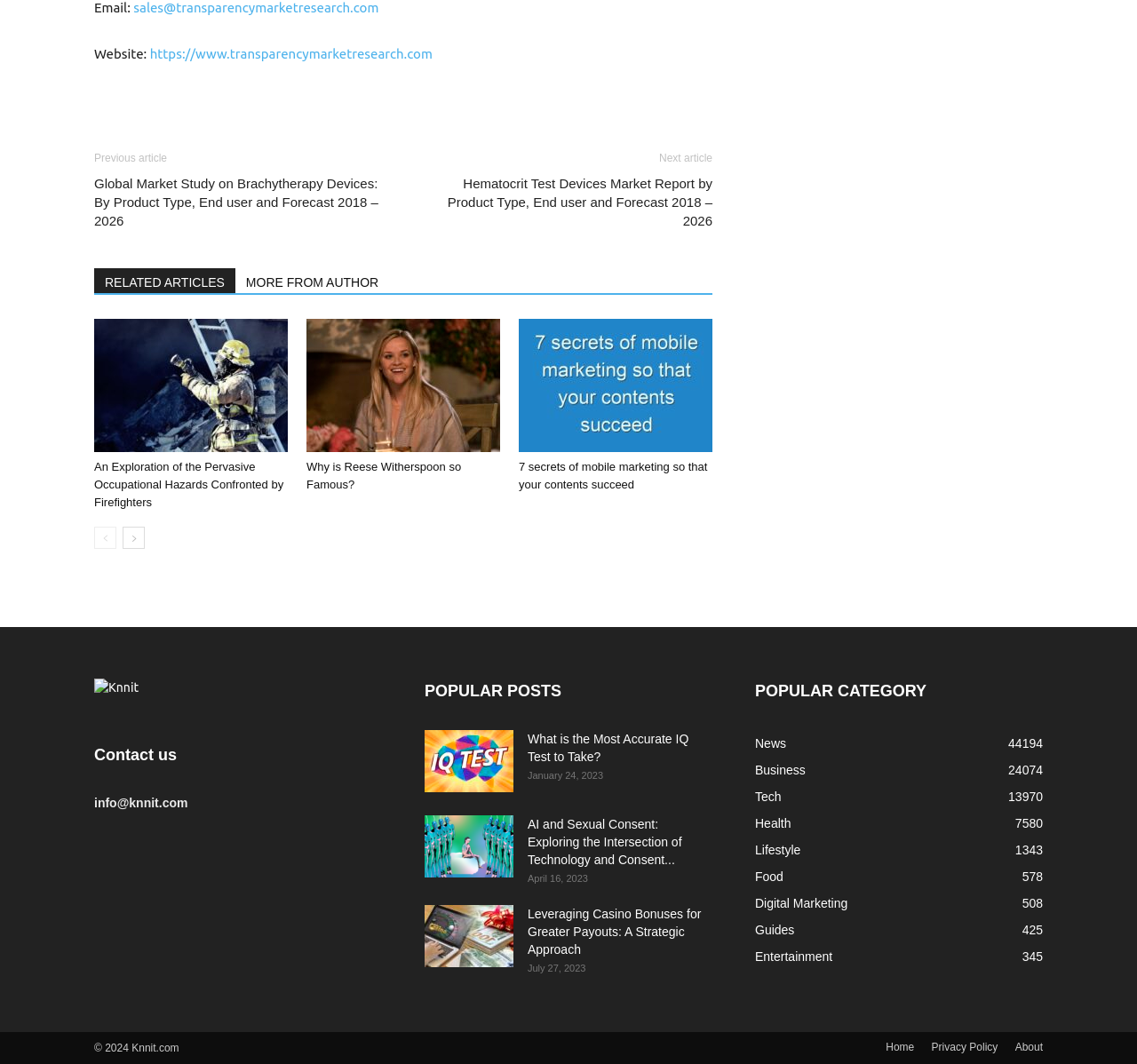Locate the bounding box coordinates of the clickable element to fulfill the following instruction: "Contact us through info@knnit.com". Provide the coordinates as four float numbers between 0 and 1 in the format [left, top, right, bottom].

[0.083, 0.748, 0.165, 0.761]